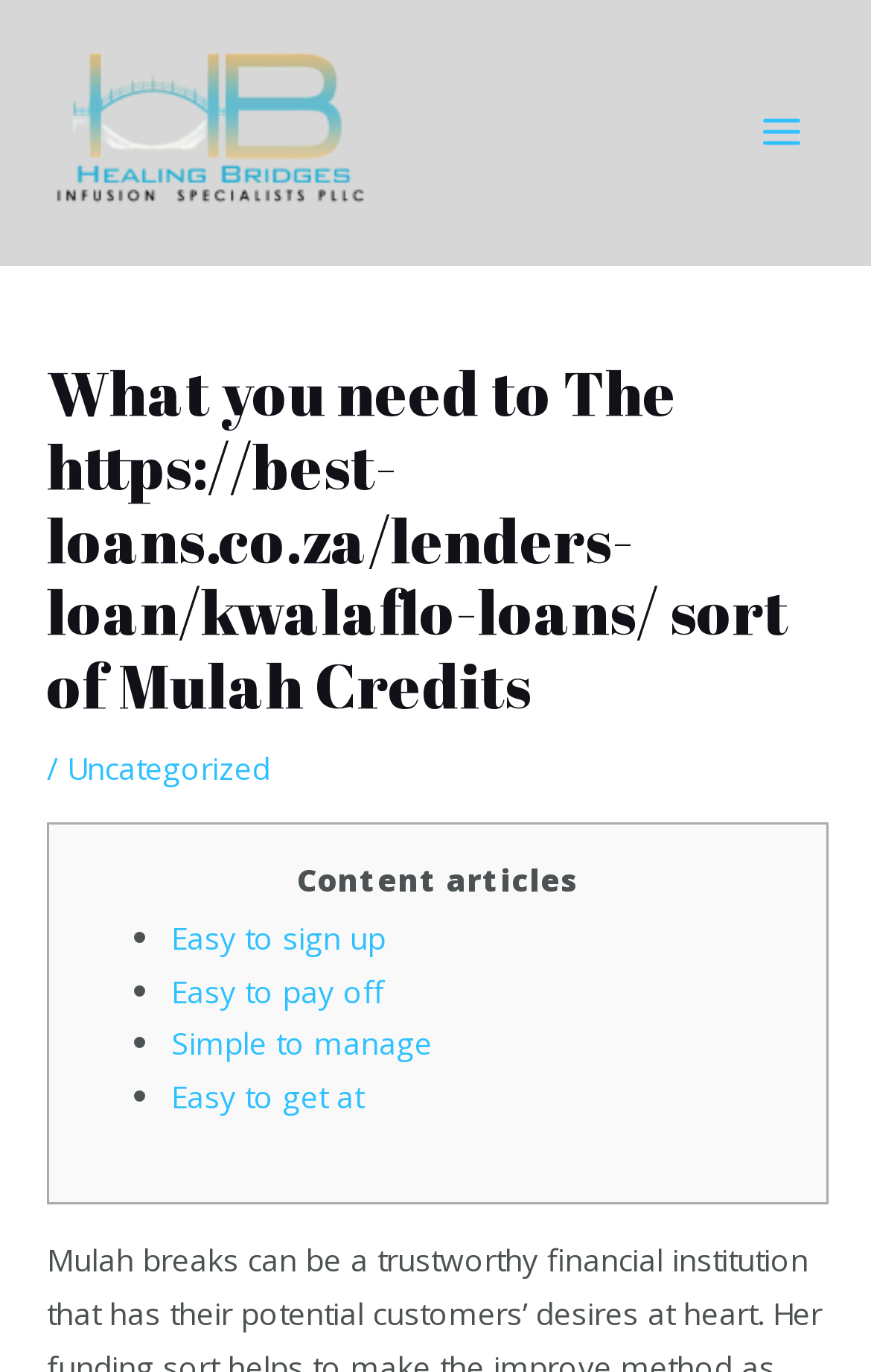Given the element description "Easy to get at", identify the bounding box of the corresponding UI element.

[0.197, 0.784, 0.417, 0.815]